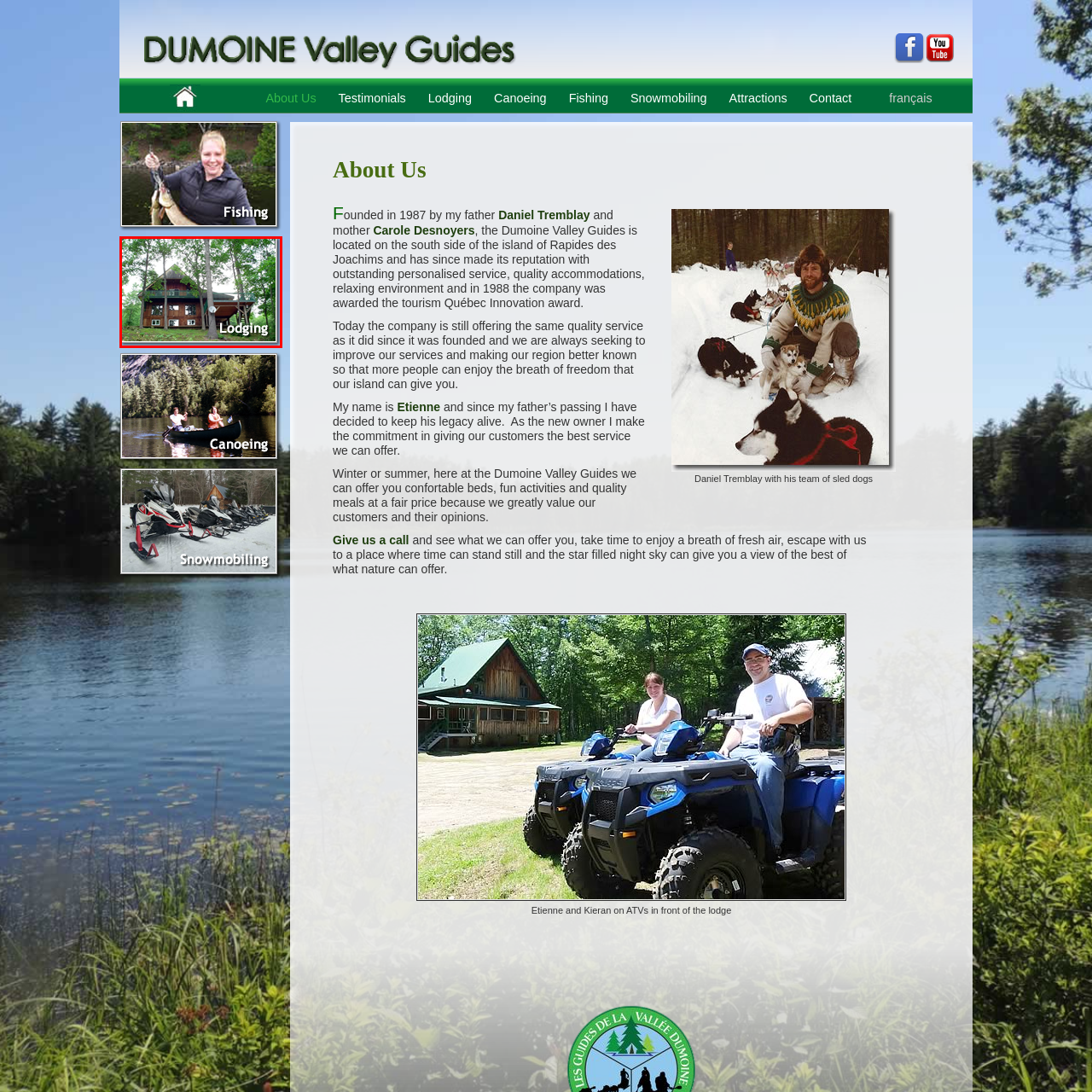Pay close attention to the image within the red perimeter and provide a detailed answer to the question that follows, using the image as your primary source: 
What is the atmosphere of the lodge?

The caption describes the lodge as a 'cozy retreat amidst nature' and emphasizes the opportunity for visitors to enjoy a 'peaceful getaway', which suggests that the atmosphere of the lodge is cozy and peaceful.